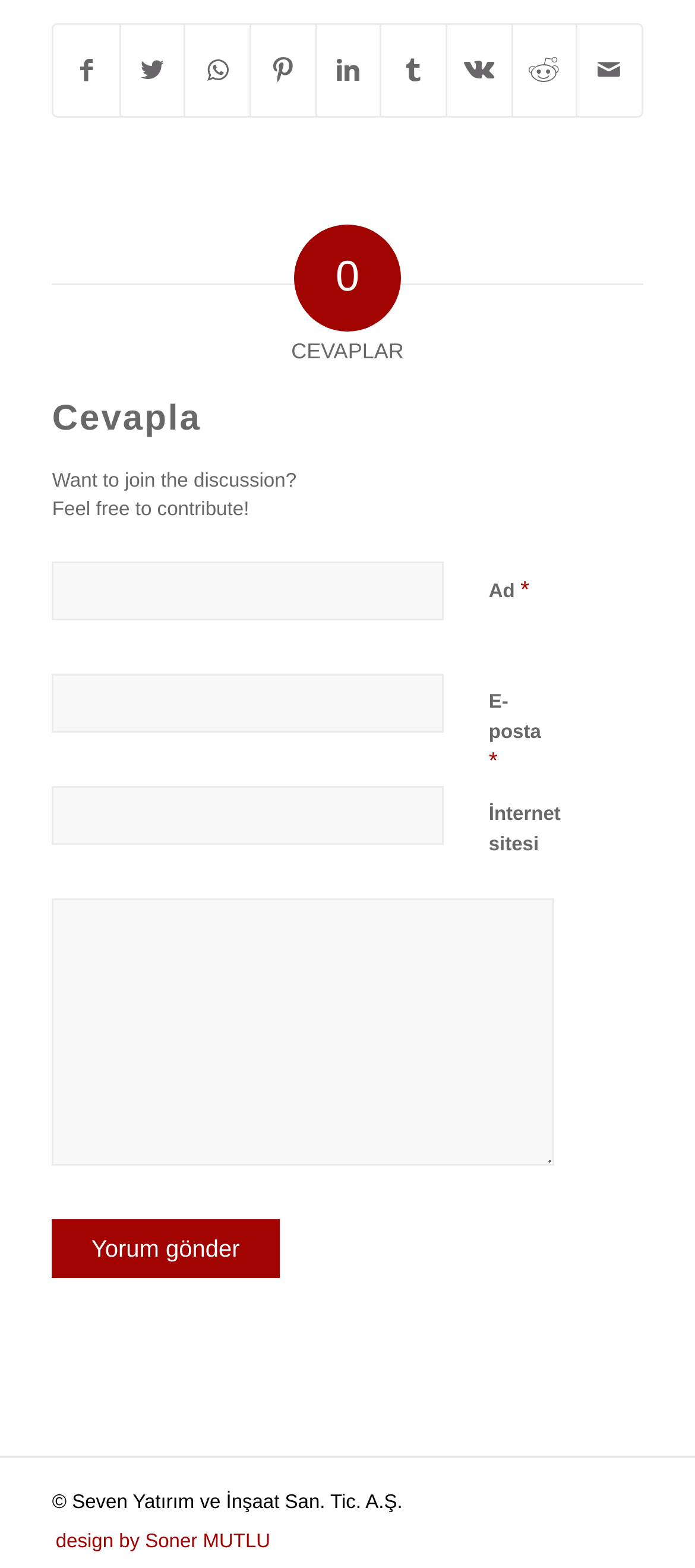Kindly determine the bounding box coordinates for the clickable area to achieve the given instruction: "Enter your name".

[0.075, 0.358, 0.639, 0.396]